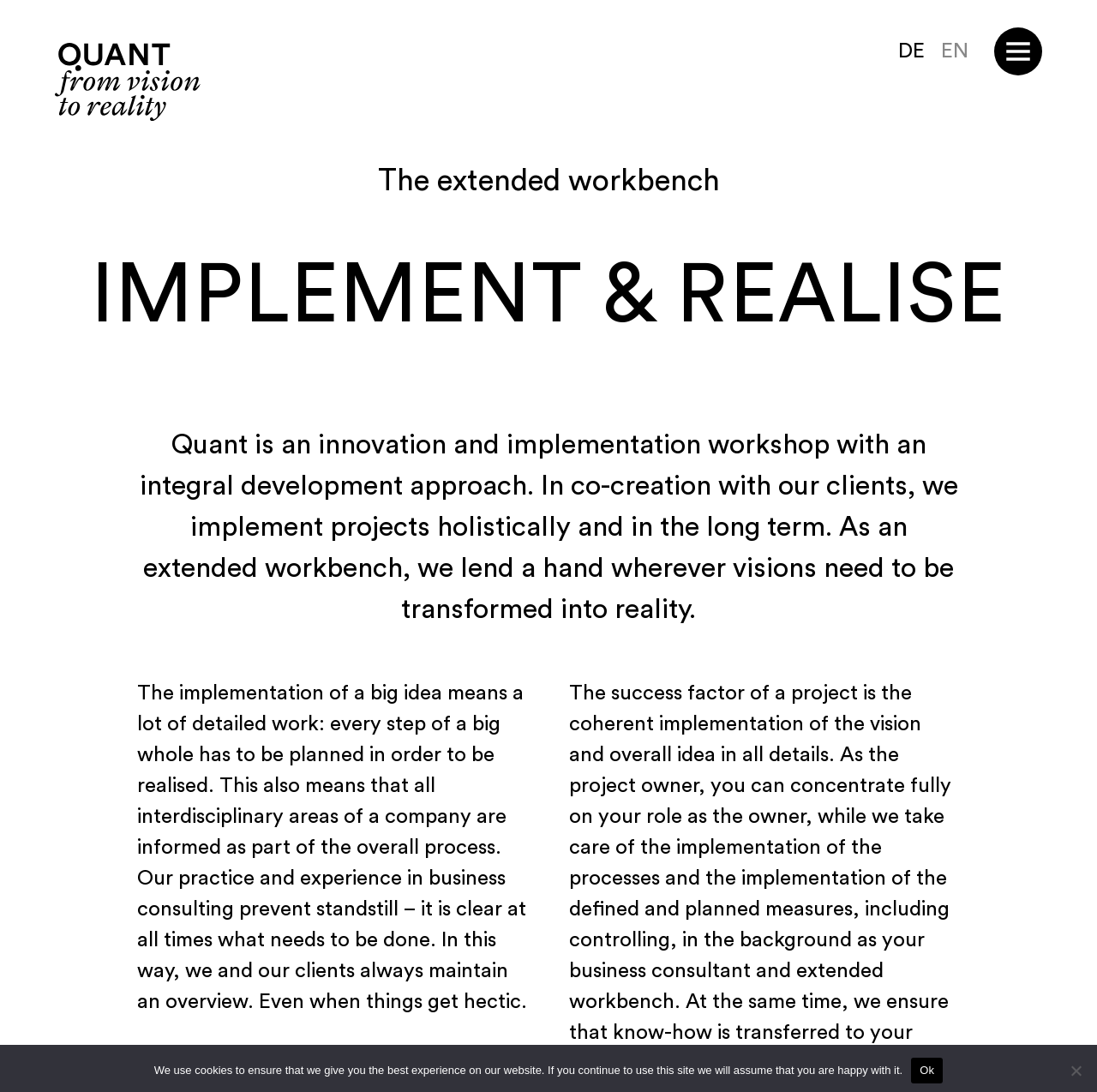Extract the bounding box coordinates of the UI element described: "Lifestyles". Provide the coordinates in the format [left, top, right, bottom] with values ranging from 0 to 1.

[0.365, 0.77, 0.592, 0.798]